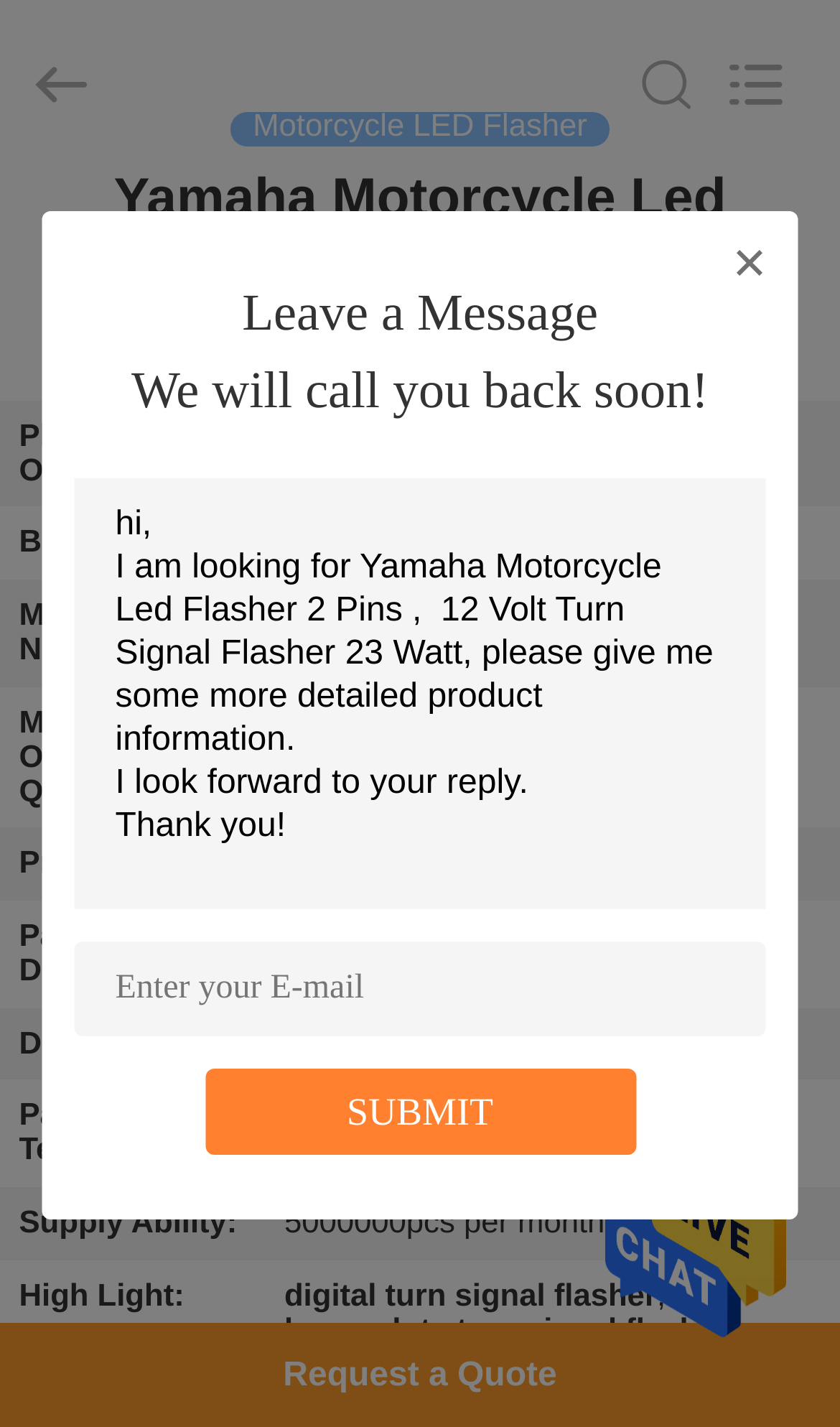What is the place of origin?
Respond with a short answer, either a single word or a phrase, based on the image.

Ningbo, Zhejiang